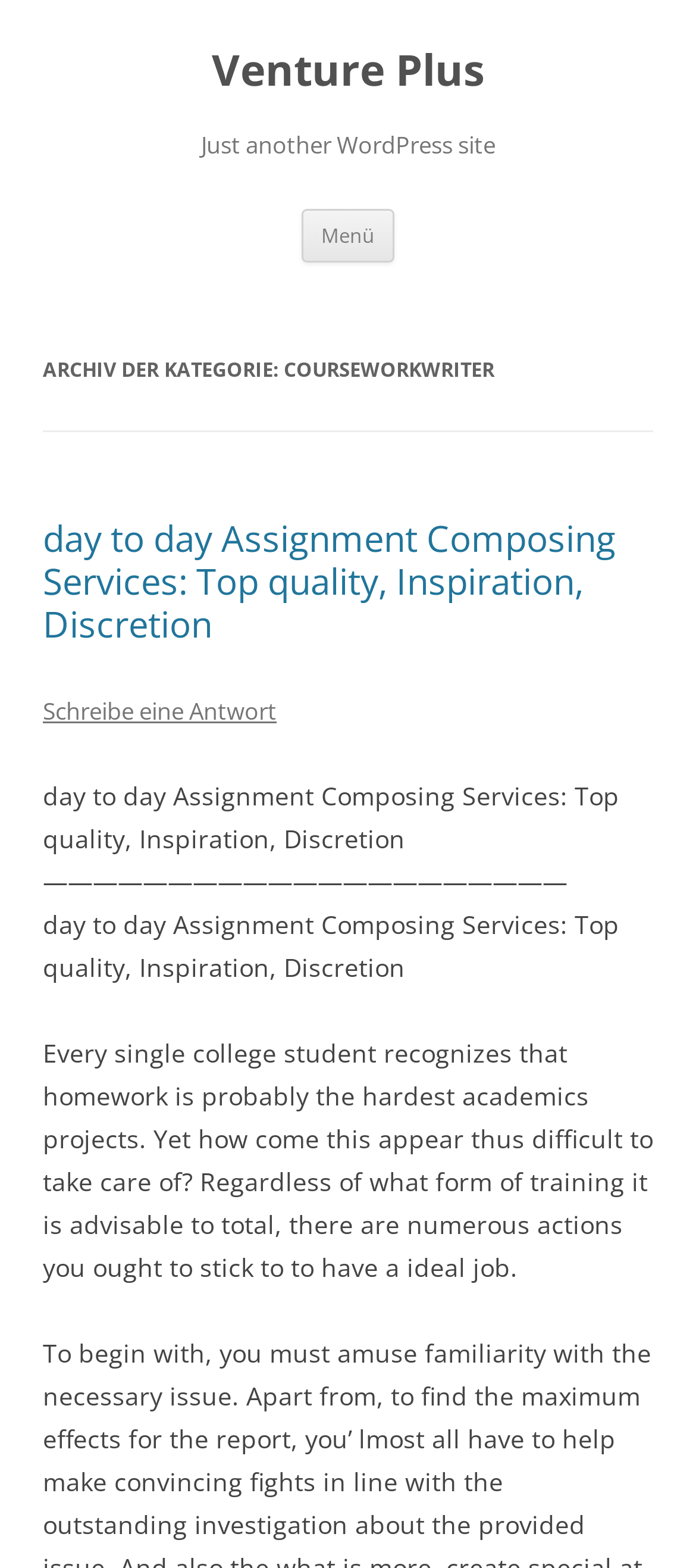What is the title of the article?
Look at the image and provide a detailed response to the question.

By looking at the heading 'day to day Assignment Composing Services: Top quality, Inspiration, Discretion', we can determine that the title of the article is 'day to day Assignment Composing Services'.